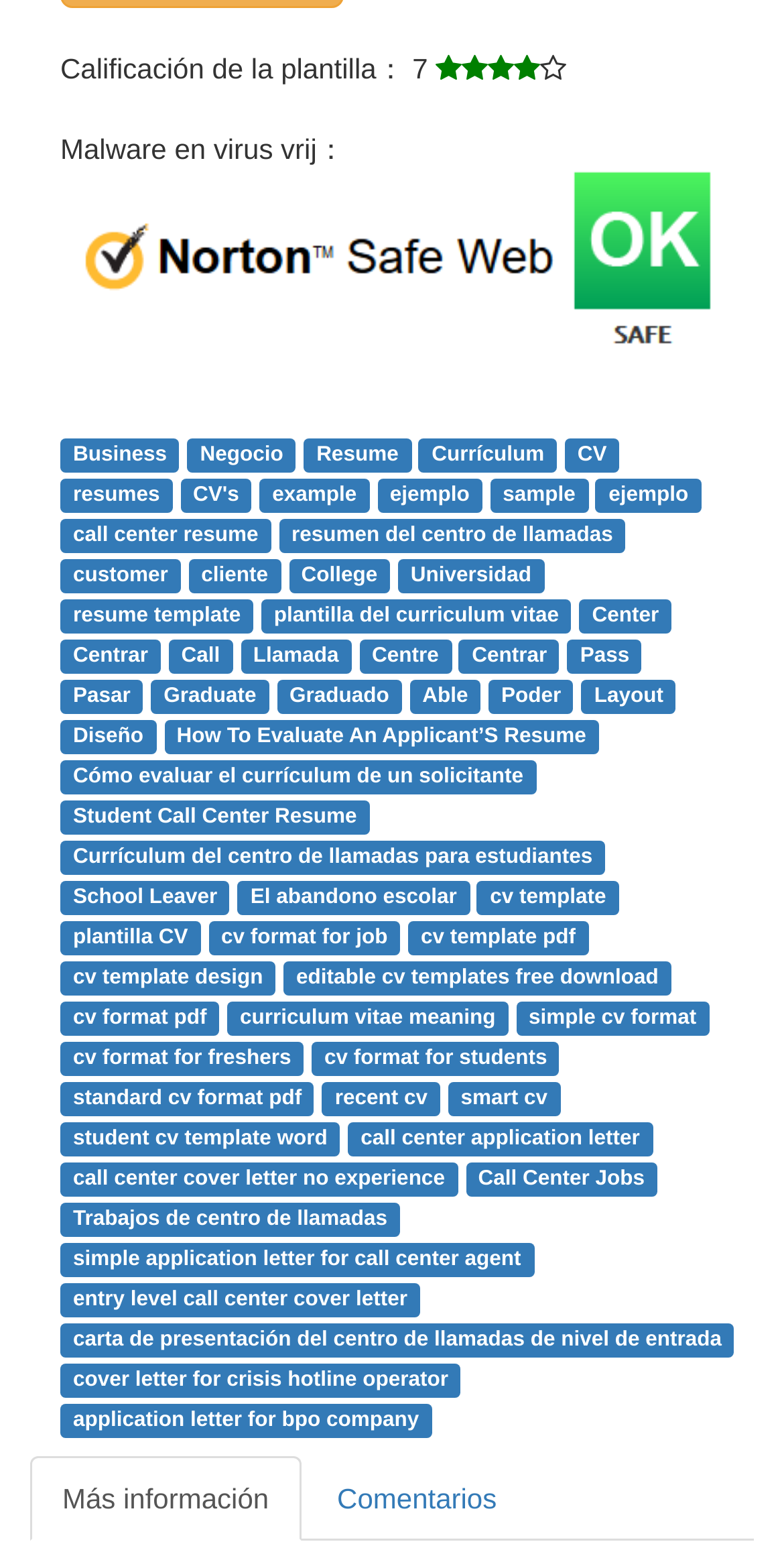Refer to the element description cv format for students and identify the corresponding bounding box in the screenshot. Format the coordinates as (top-left x, top-left y, bottom-right x, bottom-right y) with values in the range of 0 to 1.

[0.414, 0.674, 0.698, 0.689]